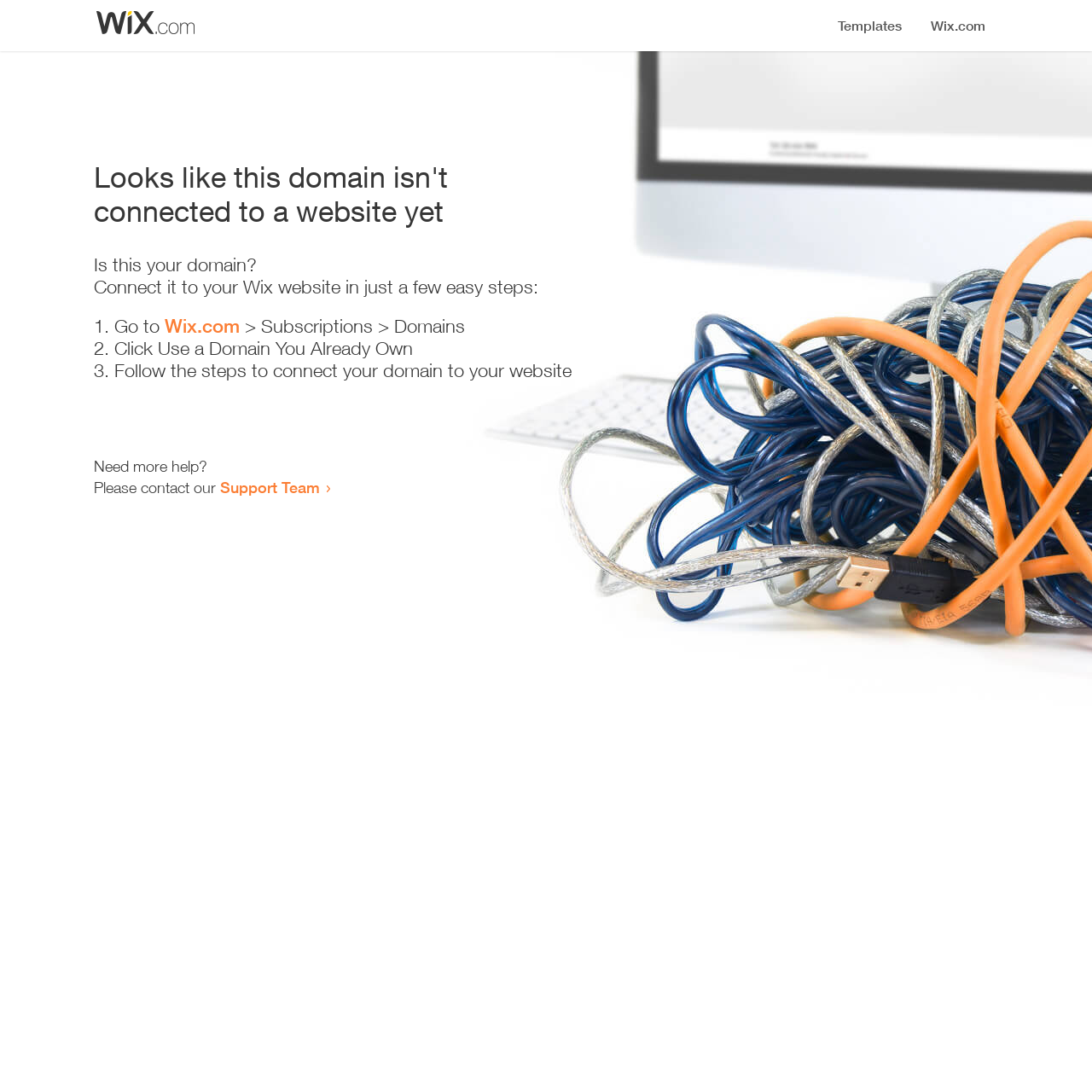Elaborate on the webpage's design and content in a detailed caption.

The webpage appears to be an error page, indicating that a domain is not connected to a website yet. At the top, there is a small image, likely a logo or icon. Below the image, a prominent heading reads "Looks like this domain isn't connected to a website yet". 

Underneath the heading, there is a series of instructions to connect the domain to a Wix website. The instructions are presented in a step-by-step format, with each step numbered and accompanied by a brief description. The first step is to go to Wix.com, followed by navigating to the Subscriptions and Domains section. The second step is to click "Use a Domain You Already Own", and the third step is to follow the instructions to connect the domain to the website.

At the bottom of the page, there is a section offering additional help, with a message "Need more help?" followed by an invitation to contact the Support Team via a link.